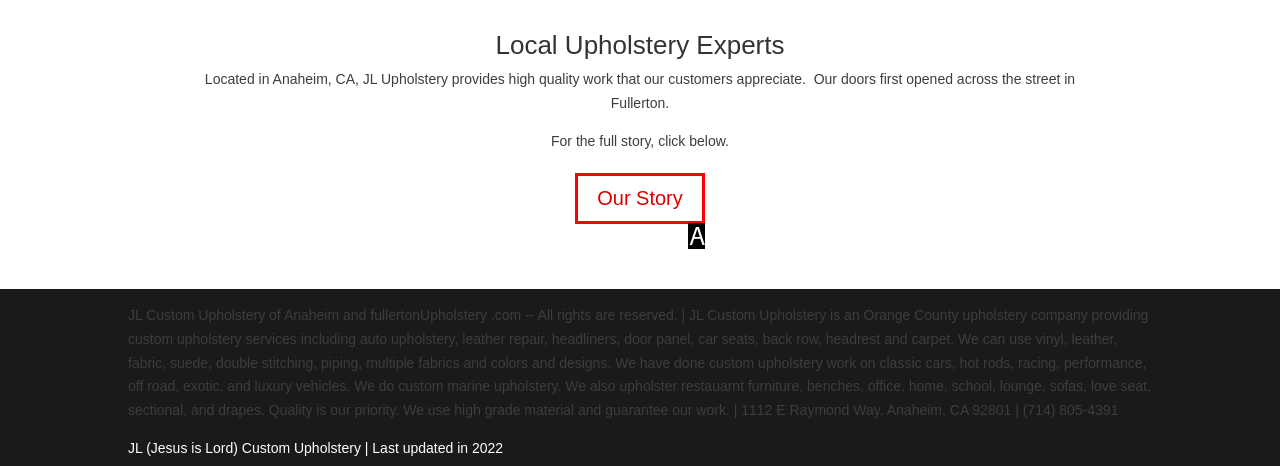Identify the HTML element that best fits the description: Our Story. Respond with the letter of the corresponding element.

A